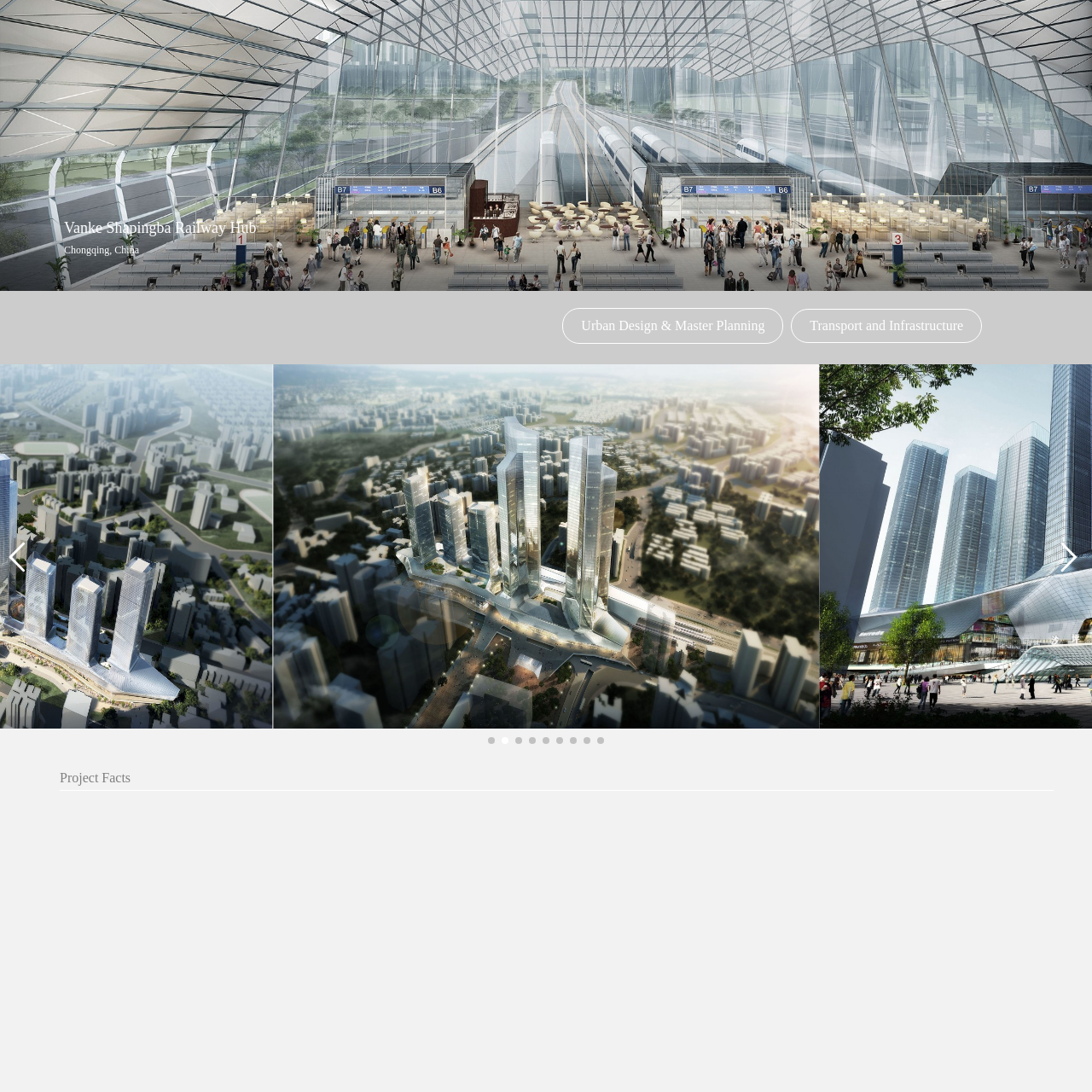View the section of the image outlined in red, What is the length of the long-span roof in the grand departure waiting hall? Provide your response in a single word or brief phrase.

Not specified